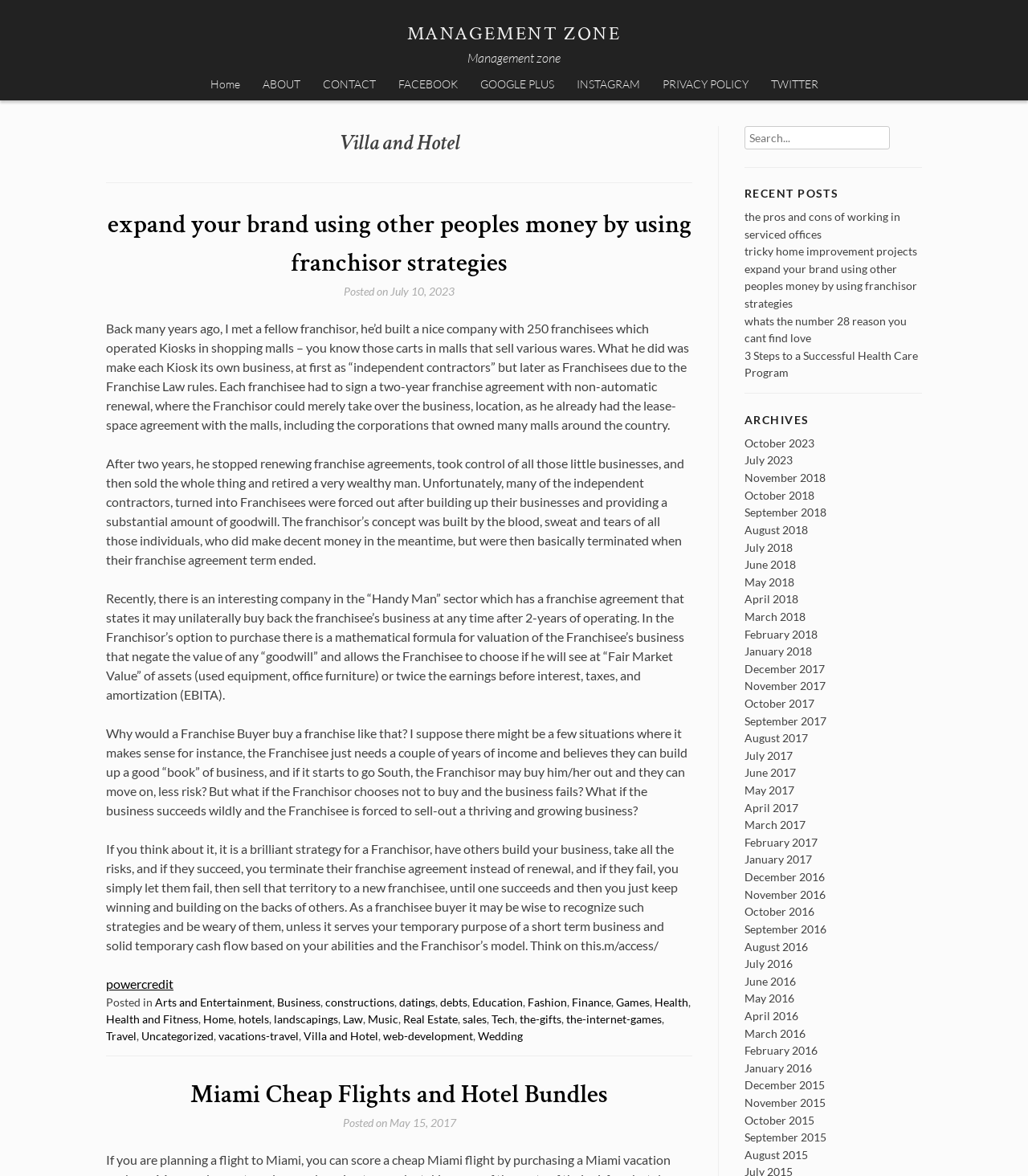Identify the bounding box coordinates of the specific part of the webpage to click to complete this instruction: "Check recent posts".

[0.724, 0.157, 0.897, 0.172]